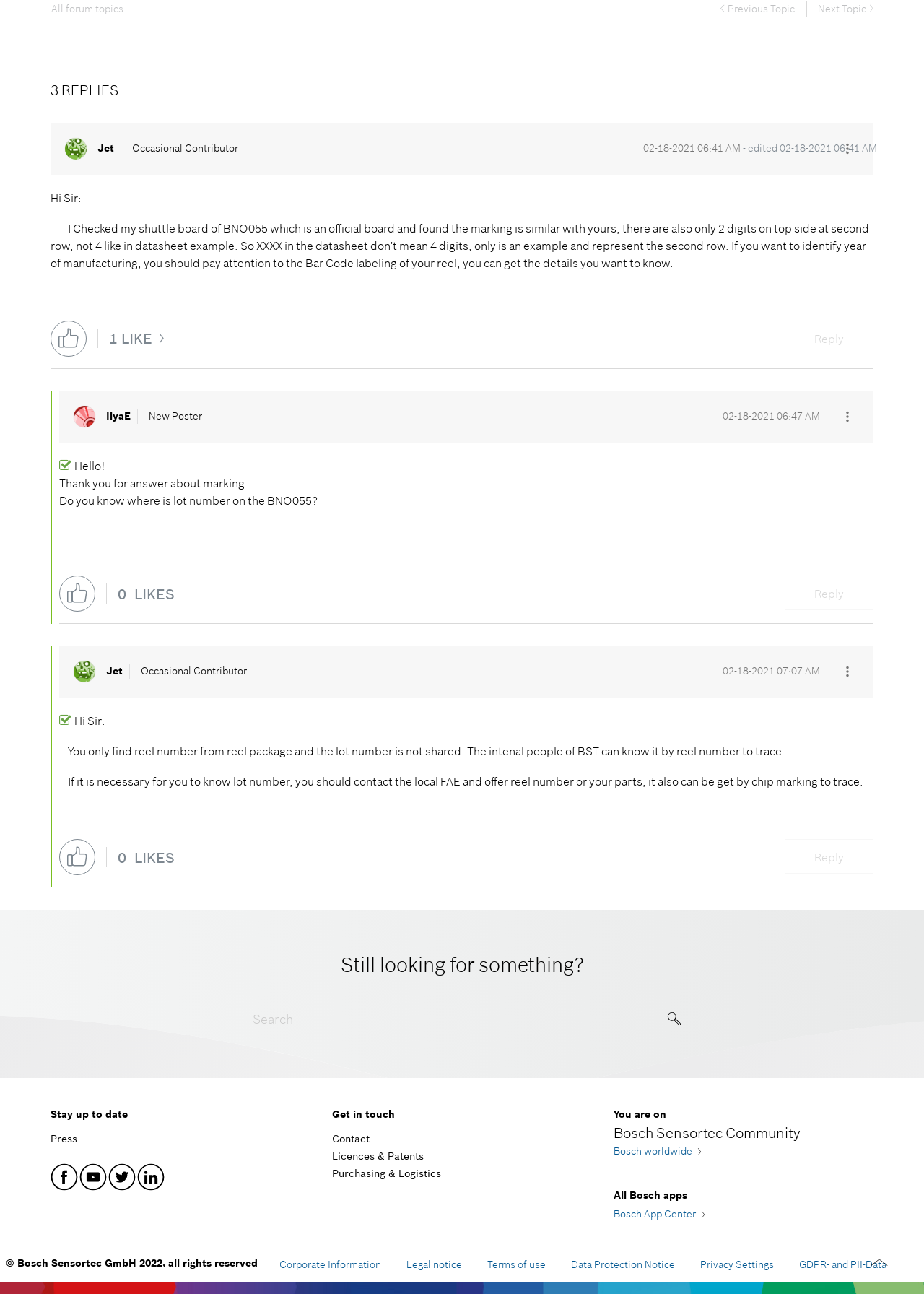Determine the bounding box coordinates in the format (top-left x, top-left y, bottom-right x, bottom-right y). Ensure all values are floating point numbers between 0 and 1. Identify the bounding box of the UI element described by: GDPR- and PII-Data

[0.864, 0.973, 0.959, 0.981]